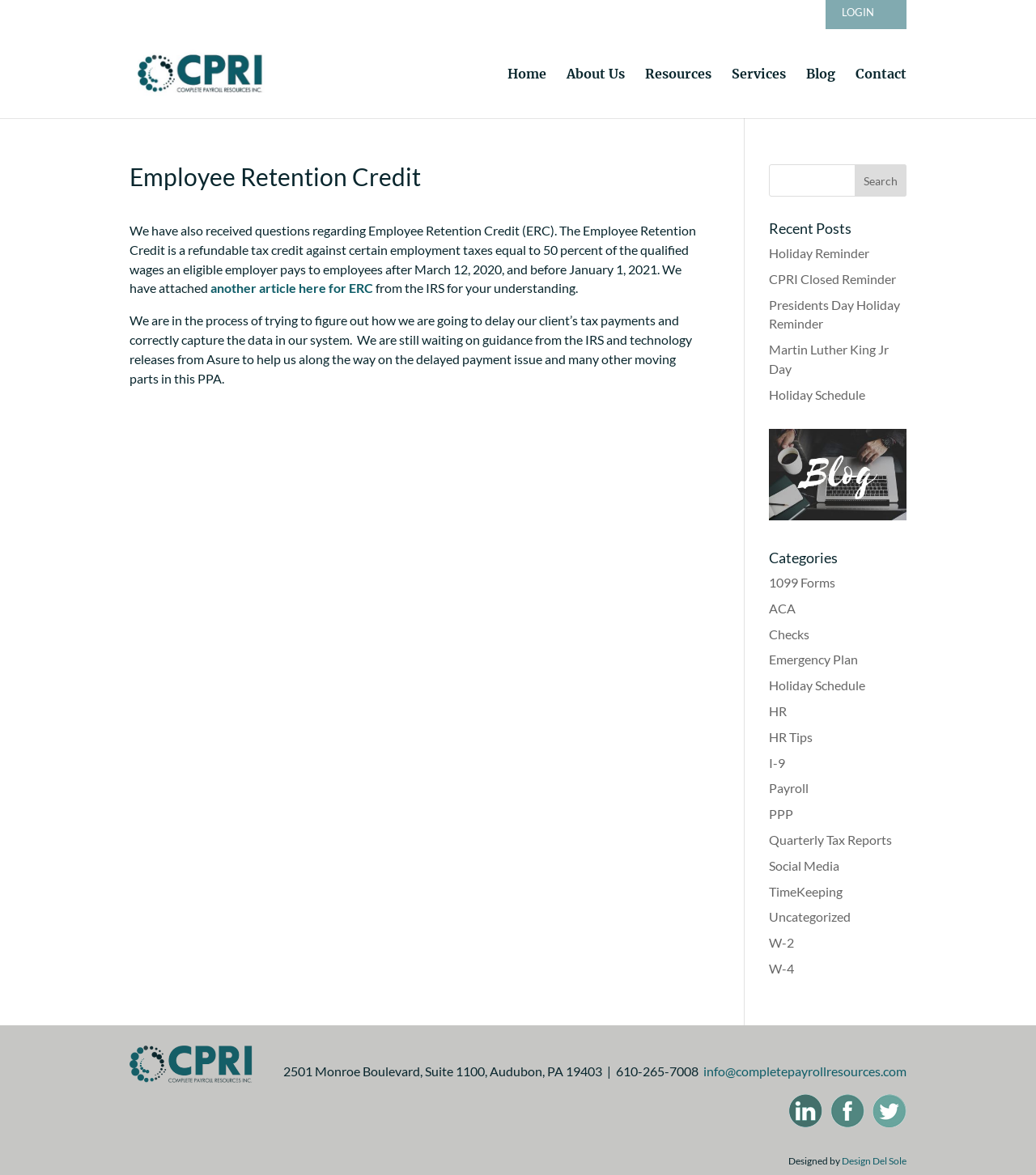Show me the bounding box coordinates of the clickable region to achieve the task as per the instruction: "Click the 'LOGIN' button".

[0.812, 0.003, 0.859, 0.024]